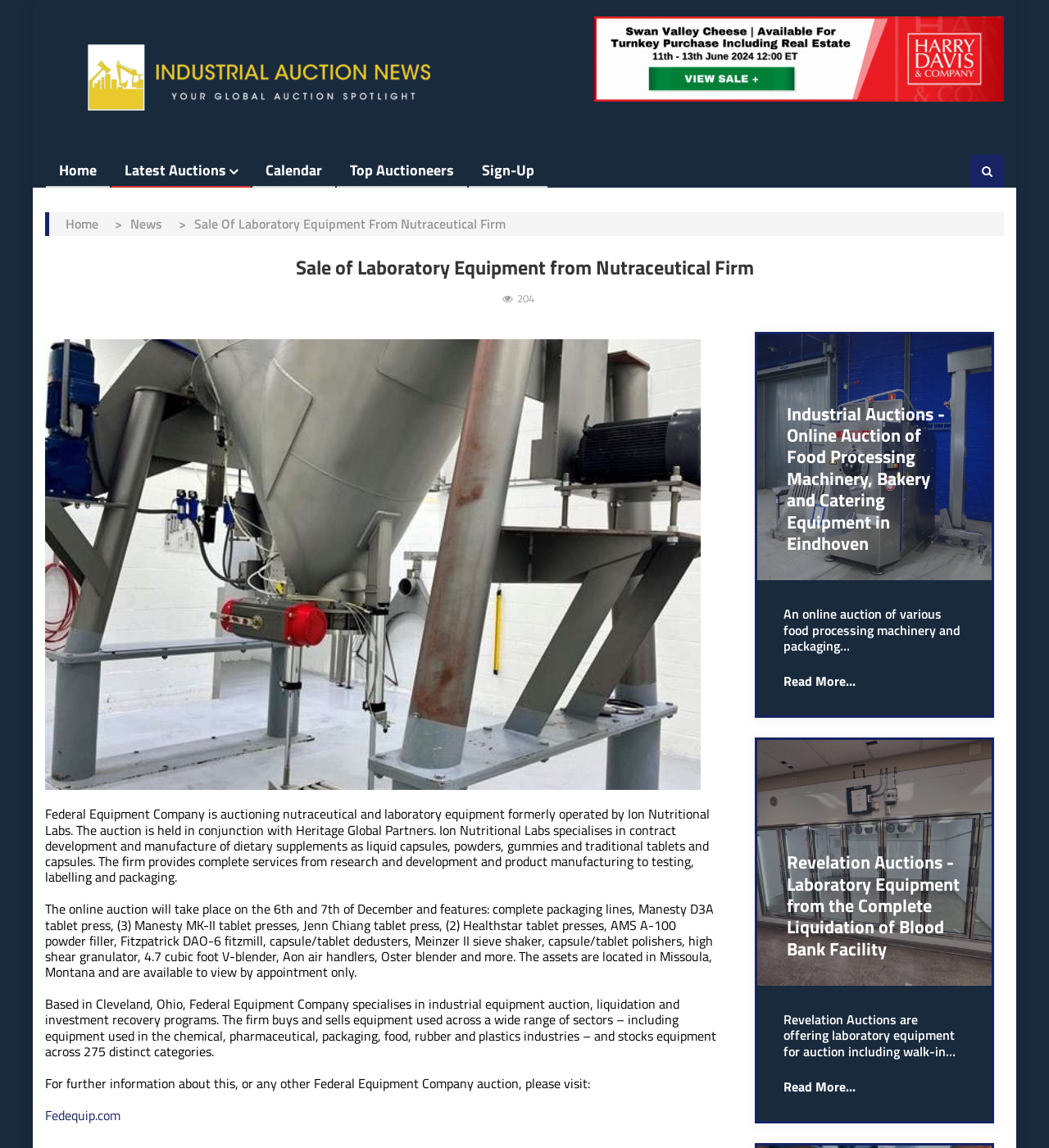Please provide a detailed answer to the question below by examining the image:
Who is holding the auction?

The webpage states that Federal Equipment Company is auctioning the laboratory equipment, and it is held in conjunction with Heritage Global Partners.